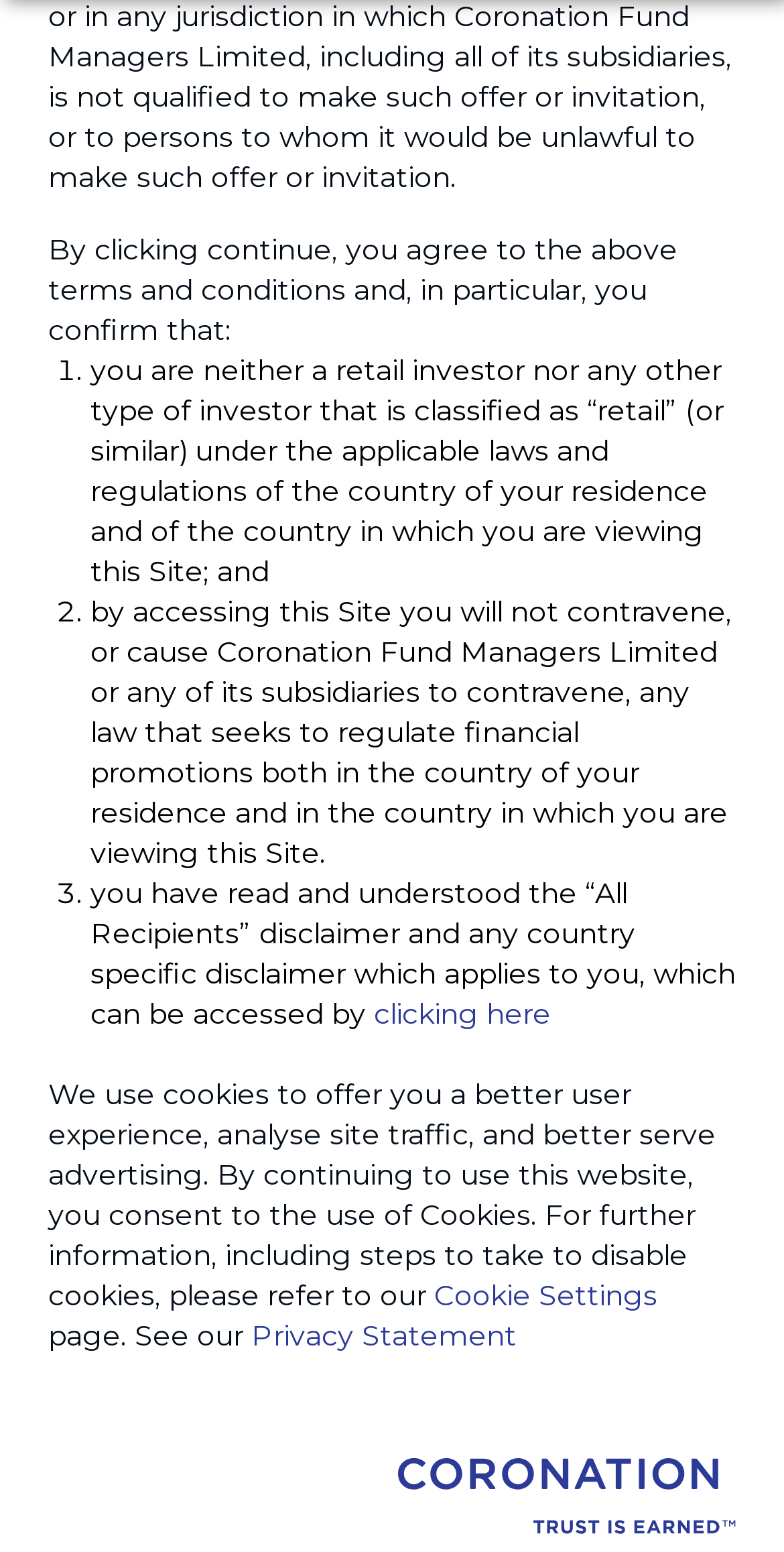Using the format (top-left x, top-left y, bottom-right x, bottom-right y), and given the element description, identify the bounding box coordinates within the screenshot: Cookie Settings

[0.554, 0.823, 0.838, 0.846]